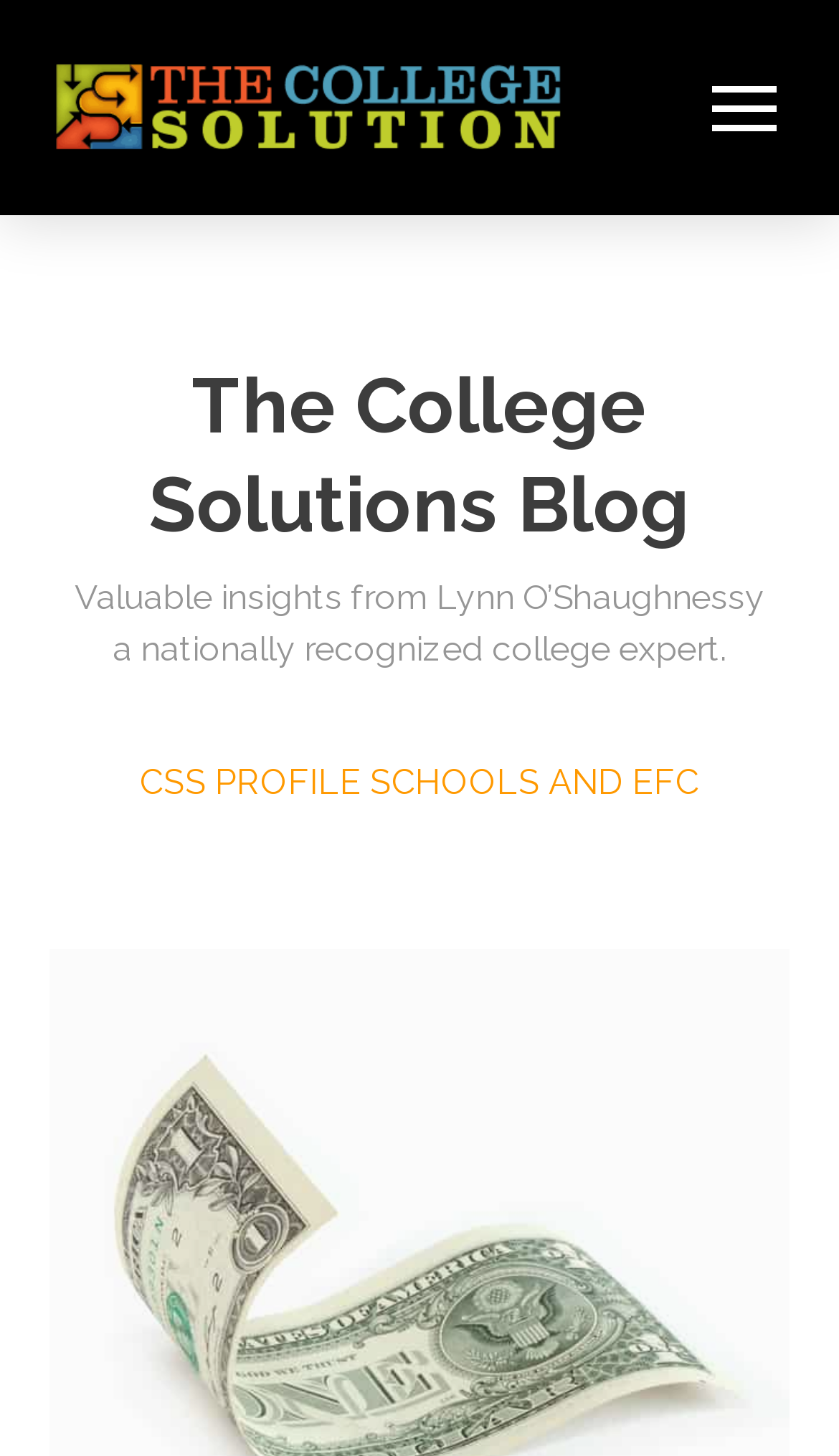Who is the author of the blog?
Refer to the image and provide a one-word or short phrase answer.

Lynn O’Shaughnessy